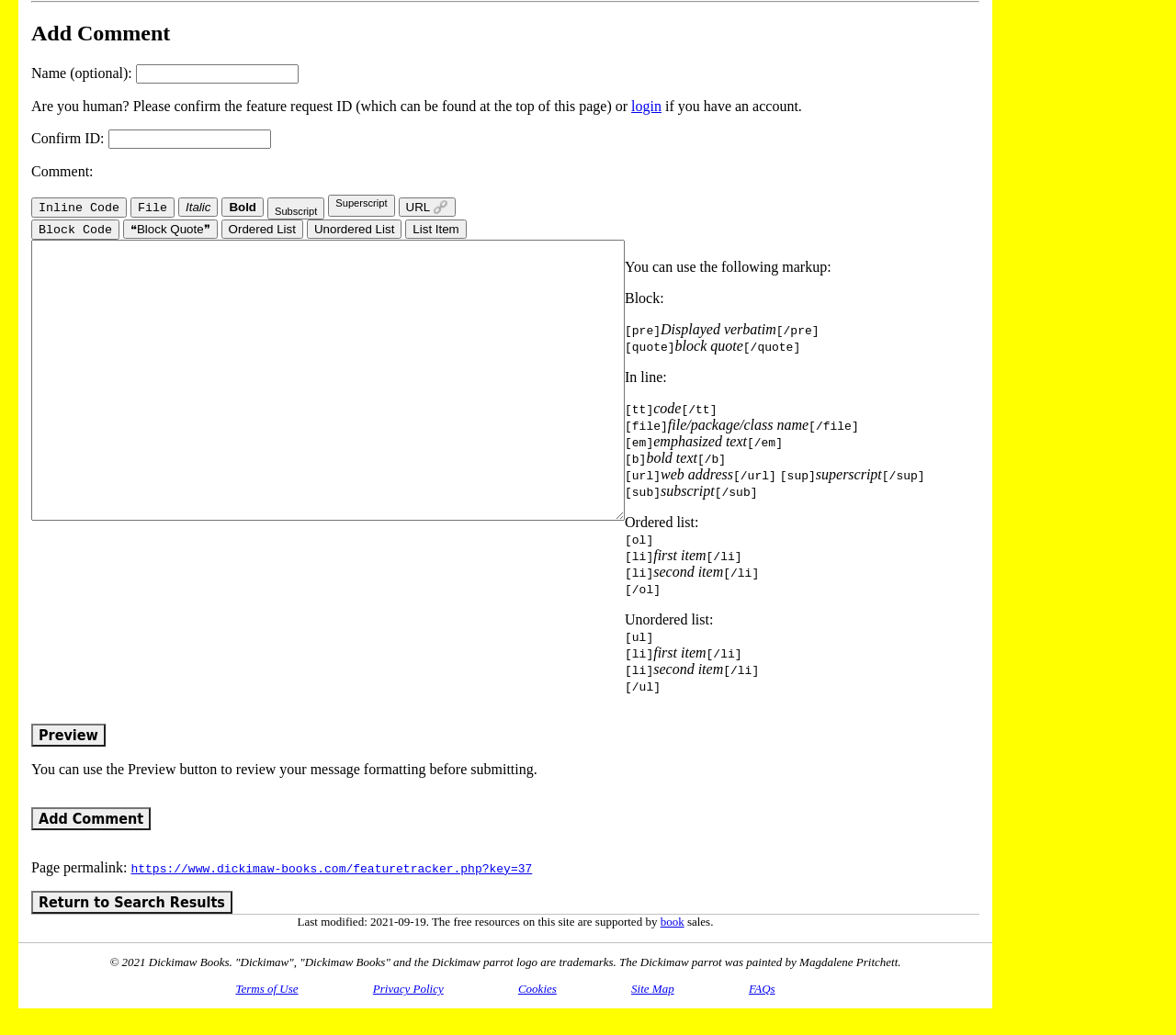What is the purpose of the 'Preview' button?
Look at the screenshot and respond with one word or a short phrase.

Review message formatting